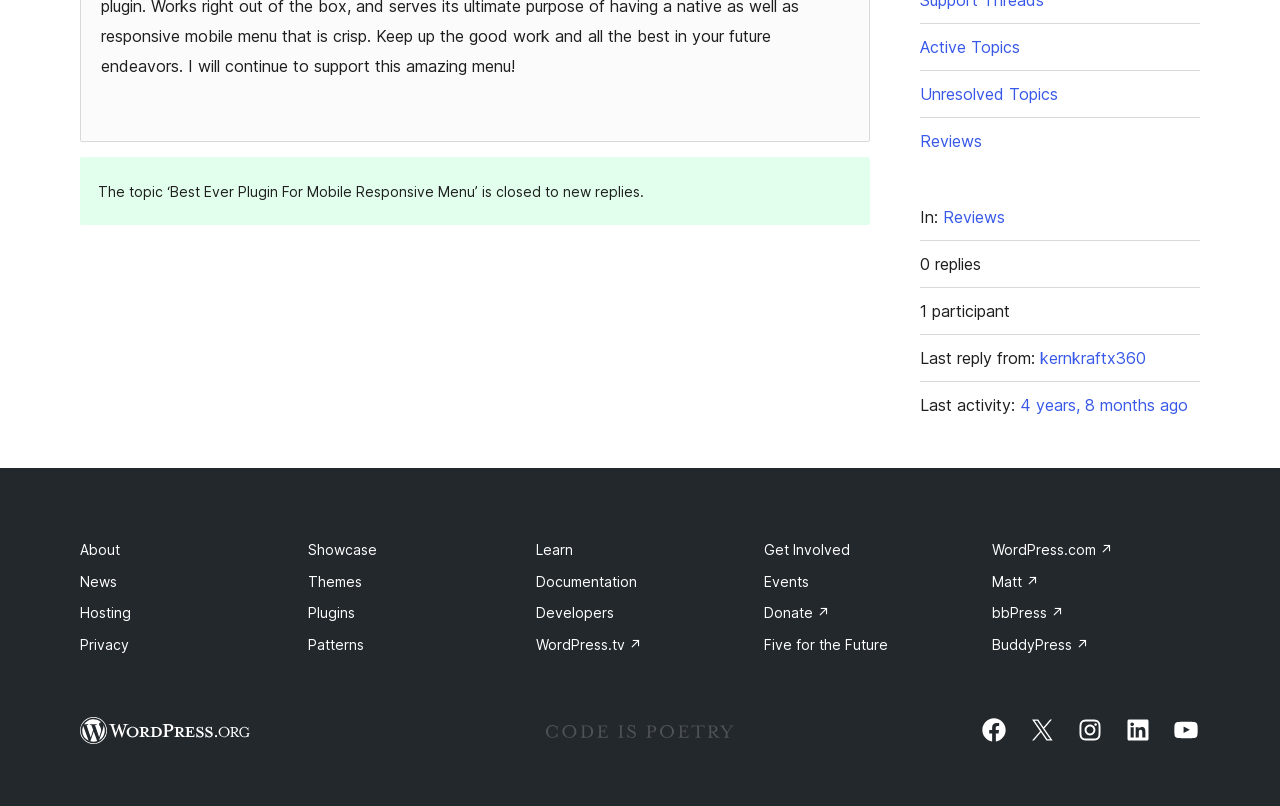Bounding box coordinates are specified in the format (top-left x, top-left y, bottom-right x, bottom-right y). All values are floating point numbers bounded between 0 and 1. Please provide the bounding box coordinate of the region this sentence describes: 4 years, 8 months ago

[0.797, 0.487, 0.928, 0.519]